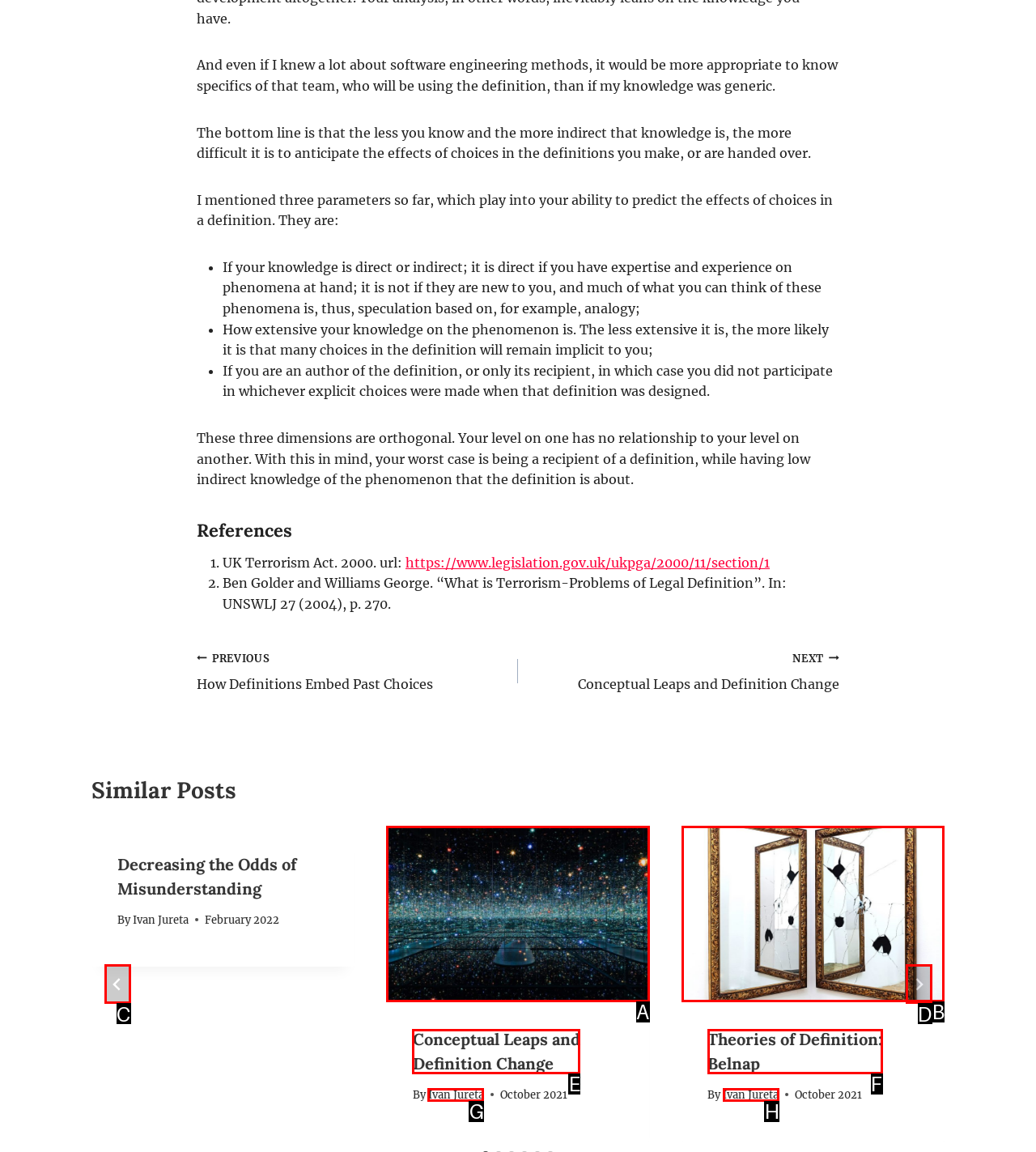Select the HTML element that fits the following description: Theories of Definition: Belnap
Provide the letter of the matching option.

F